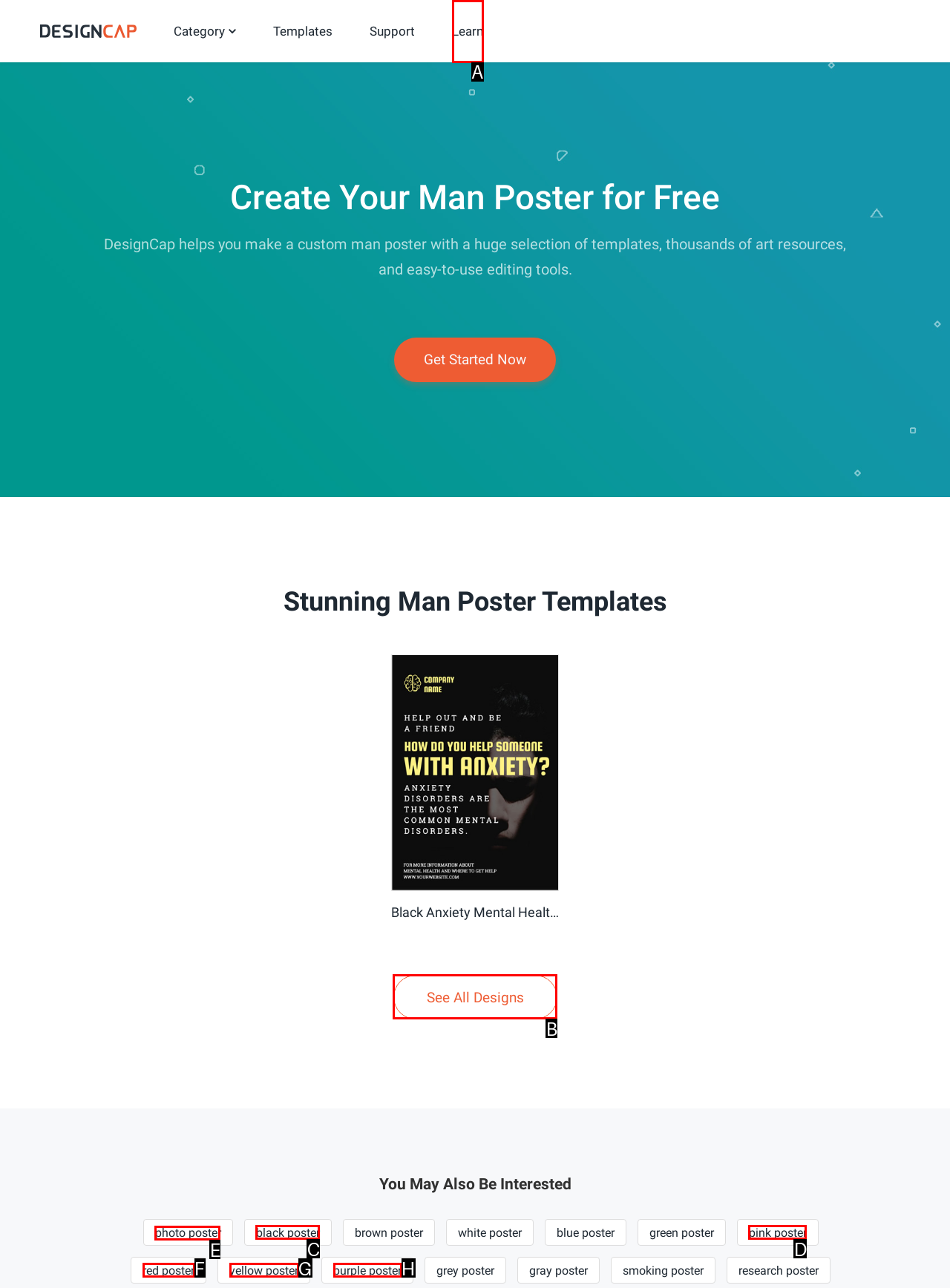Identify the correct UI element to click to follow this instruction: Search for photo poster
Respond with the letter of the appropriate choice from the displayed options.

E